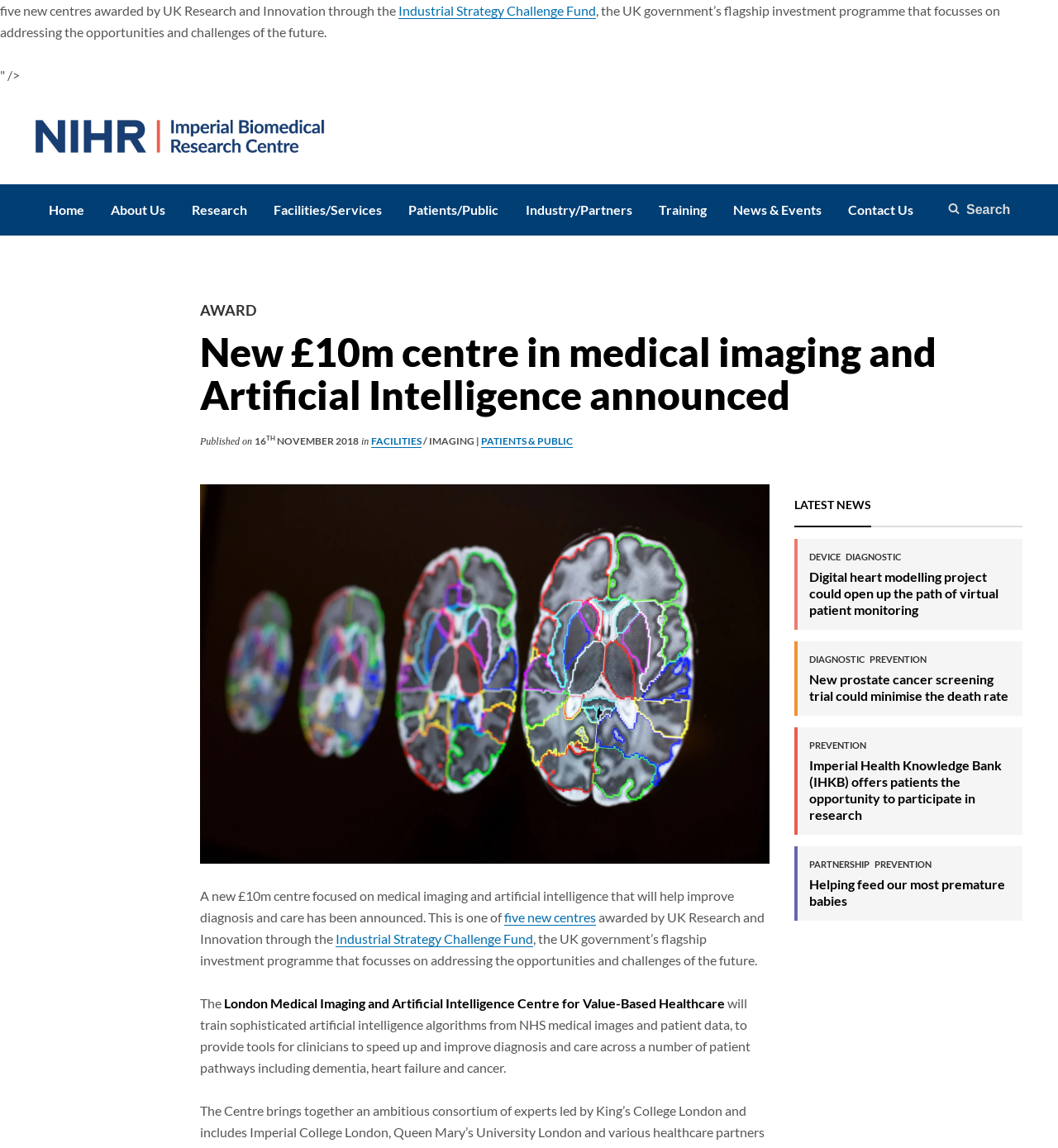Please determine the bounding box coordinates of the element's region to click for the following instruction: "Read news about DEVICE DIAGNOSTIC".

[0.754, 0.47, 0.966, 0.549]